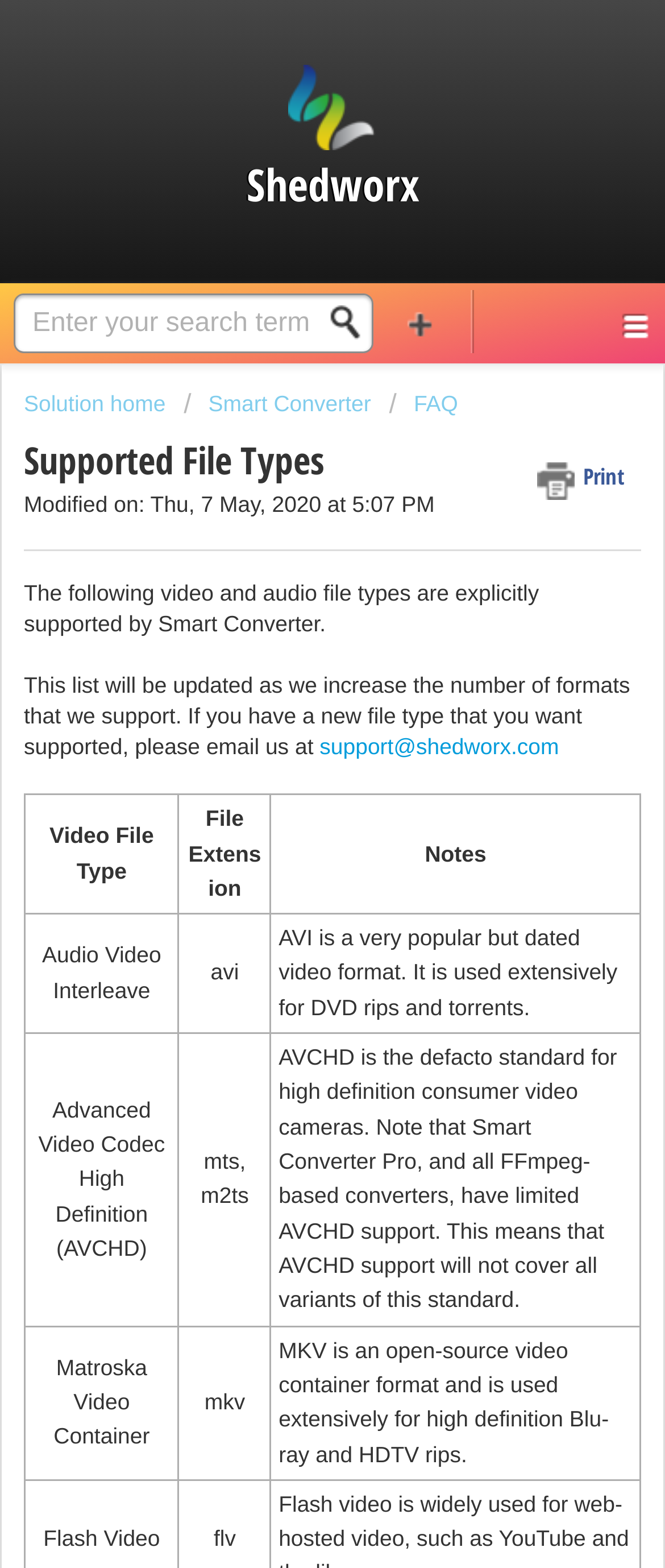Give an in-depth explanation of the webpage layout and content.

The webpage is about supported file types for Smart Converter, a video and audio conversion tool. At the top, there is a logo on the left and a heading "Shedworx" on the right. Below the logo, there is a search bar with a "Search" button. On the same line, there are links to "New support ticket" and "Solution home". 

Below the search bar, there are three links: "Smart Converter", "FAQ", and another "Solution home" link. The main content of the page starts with a heading "Supported File Types Print" and a "Print" link on the right. 

Below the heading, there is a paragraph of text explaining that the list of supported file types will be updated as new formats are added. The text also invites users to email the support team if they have a new file type they want supported. The email address "support@shedworx.com" is a clickable link.

The main content of the page is a table with three columns: "Video File Type", "File Extension", and "Notes". The table has three rows, each describing a different file type: Audio Video Interleave (AVI), Advanced Video Codec High Definition (AVCHD), and Matroska Video Container (MKV). Each row provides information about the file type, its extension, and notes about its usage.

On the right side of the page, there is a "Download" link. At the bottom of the page, there is a line of text indicating when the page was last modified.